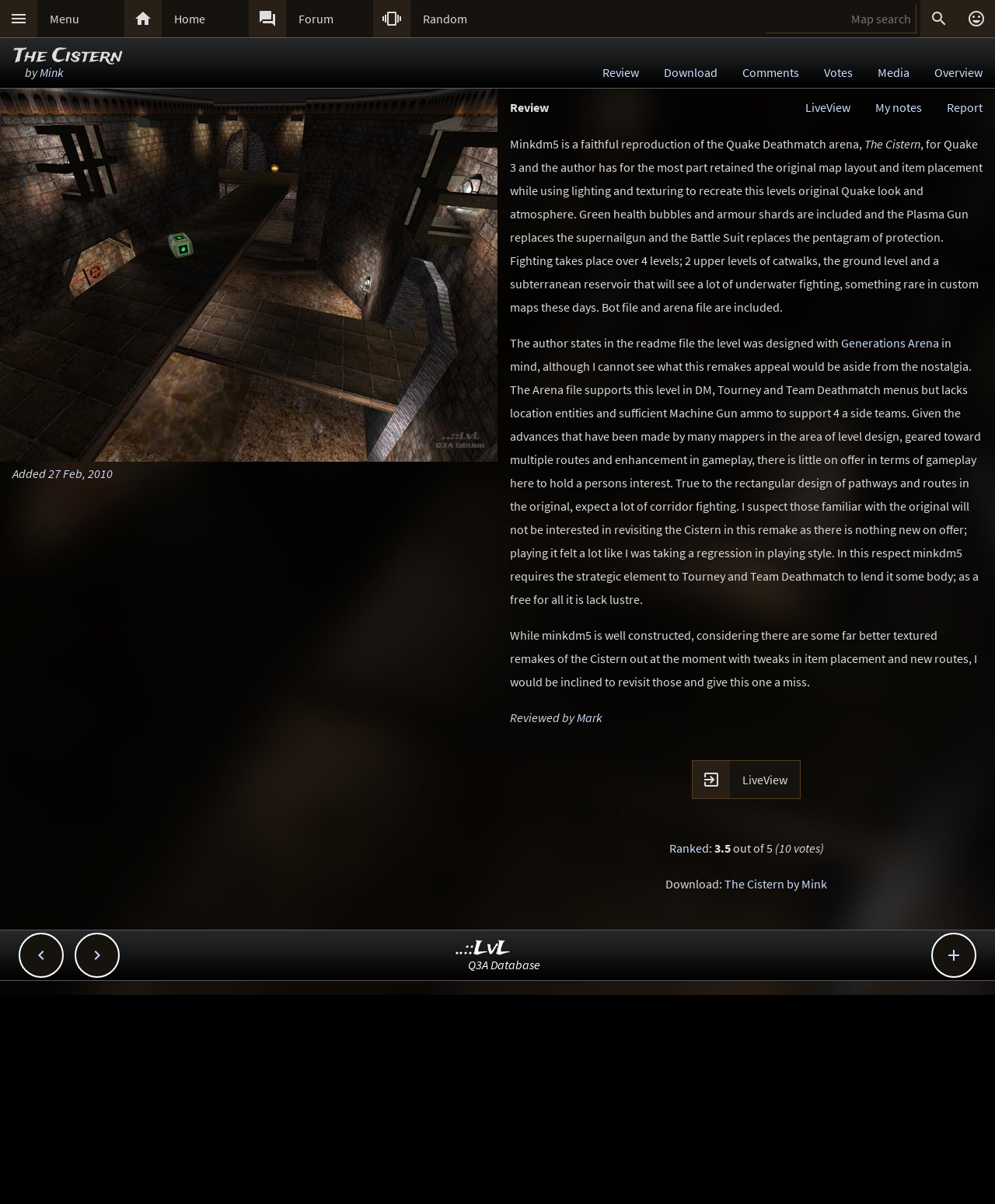Determine the bounding box coordinates for the area you should click to complete the following instruction: "View the map in the browser".

[0.695, 0.631, 0.805, 0.664]